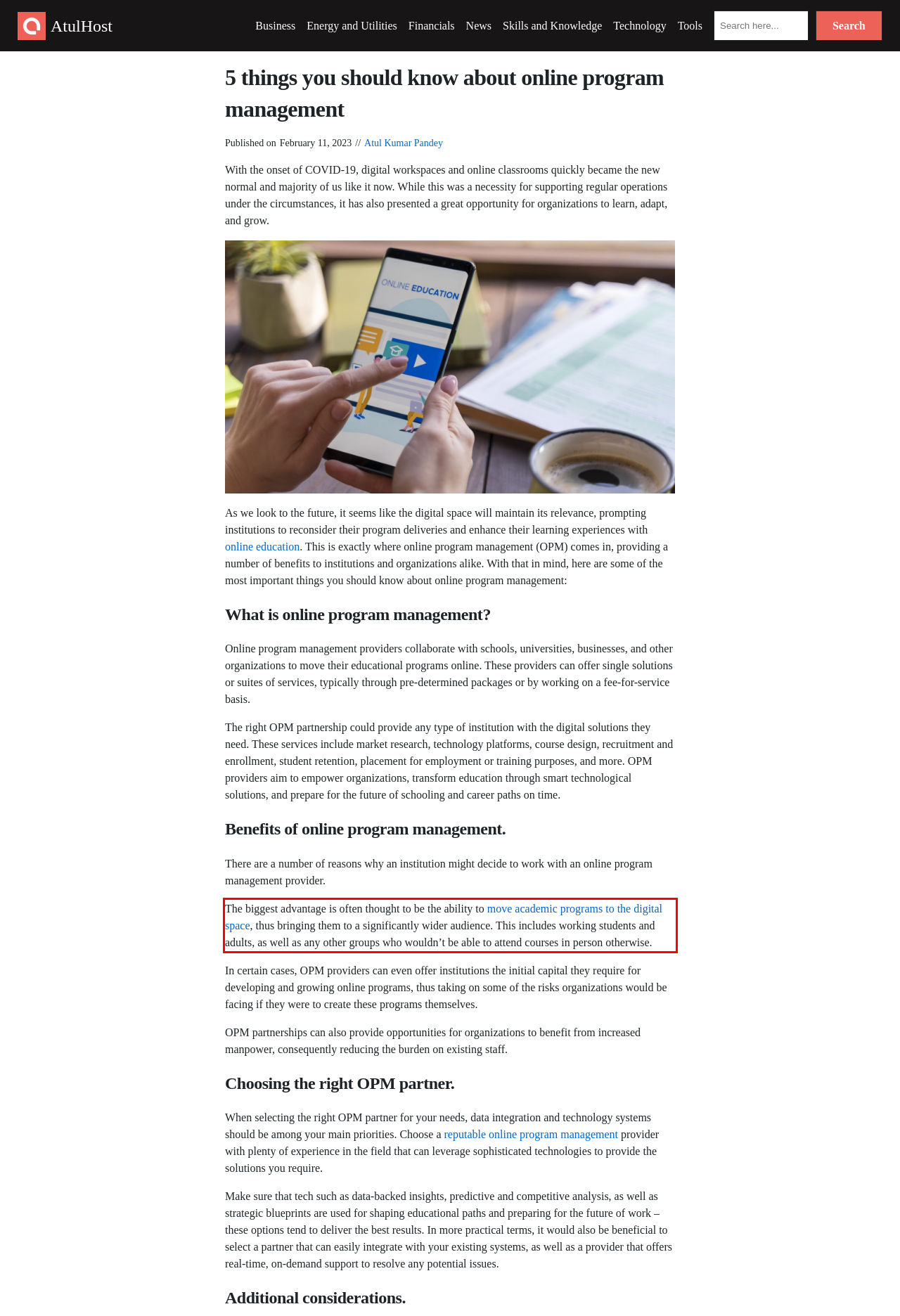You are provided with a webpage screenshot that includes a red rectangle bounding box. Extract the text content from within the bounding box using OCR.

The biggest advantage is often thought to be the ability to move academic programs to the digital space, thus bringing them to a significantly wider audience. This includes working students and adults, as well as any other groups who wouldn’t be able to attend courses in person otherwise.